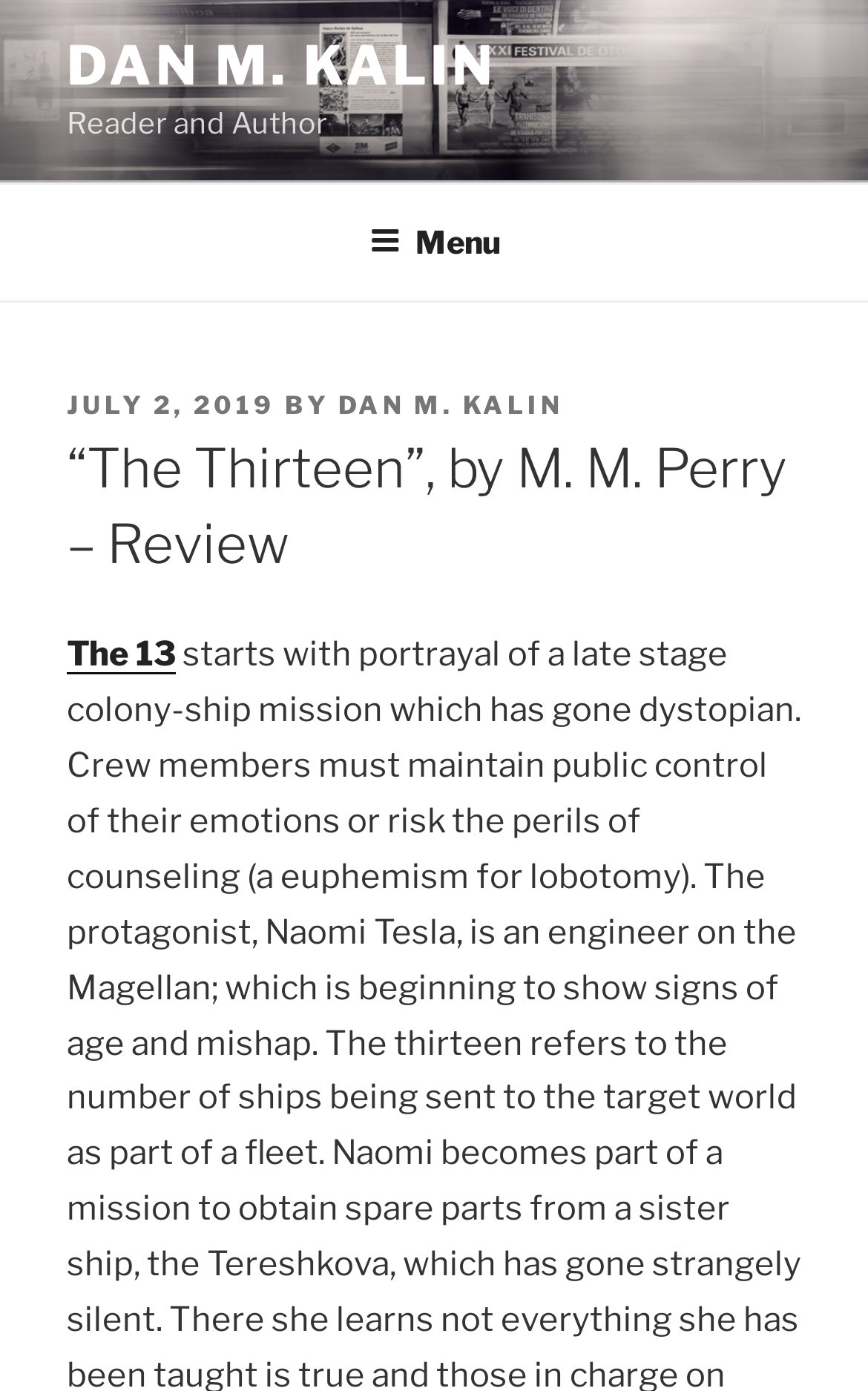Who is the author of the reviewed book?
Using the image as a reference, deliver a detailed and thorough answer to the question.

The answer can be found by looking at the heading '“The Thirteen”, by M. M. Perry – Review' which indicates that M. M. Perry is the author of the book being reviewed.